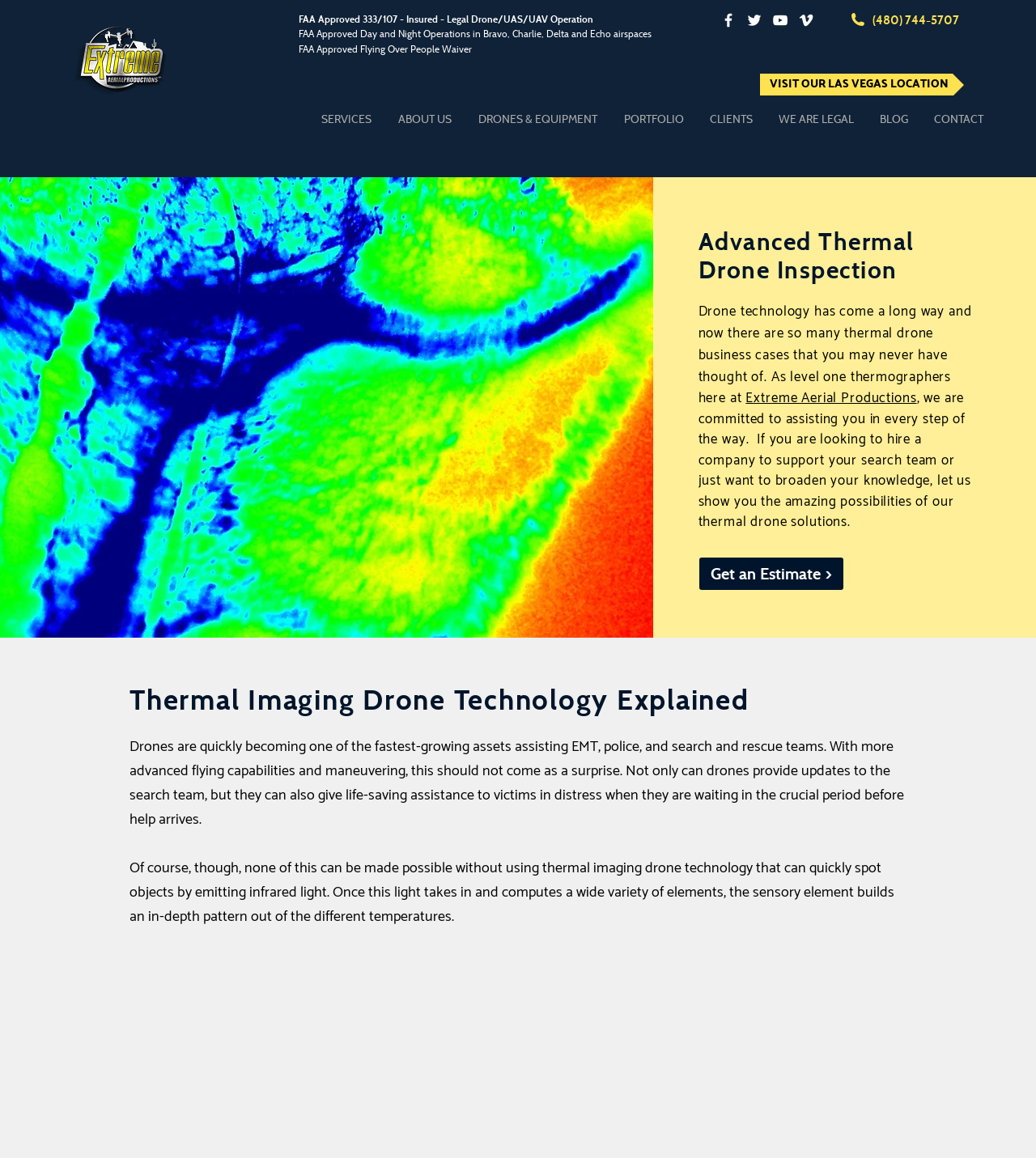Please identify the bounding box coordinates of the area that needs to be clicked to follow this instruction: "Call the phone number".

[0.842, 0.009, 0.926, 0.027]